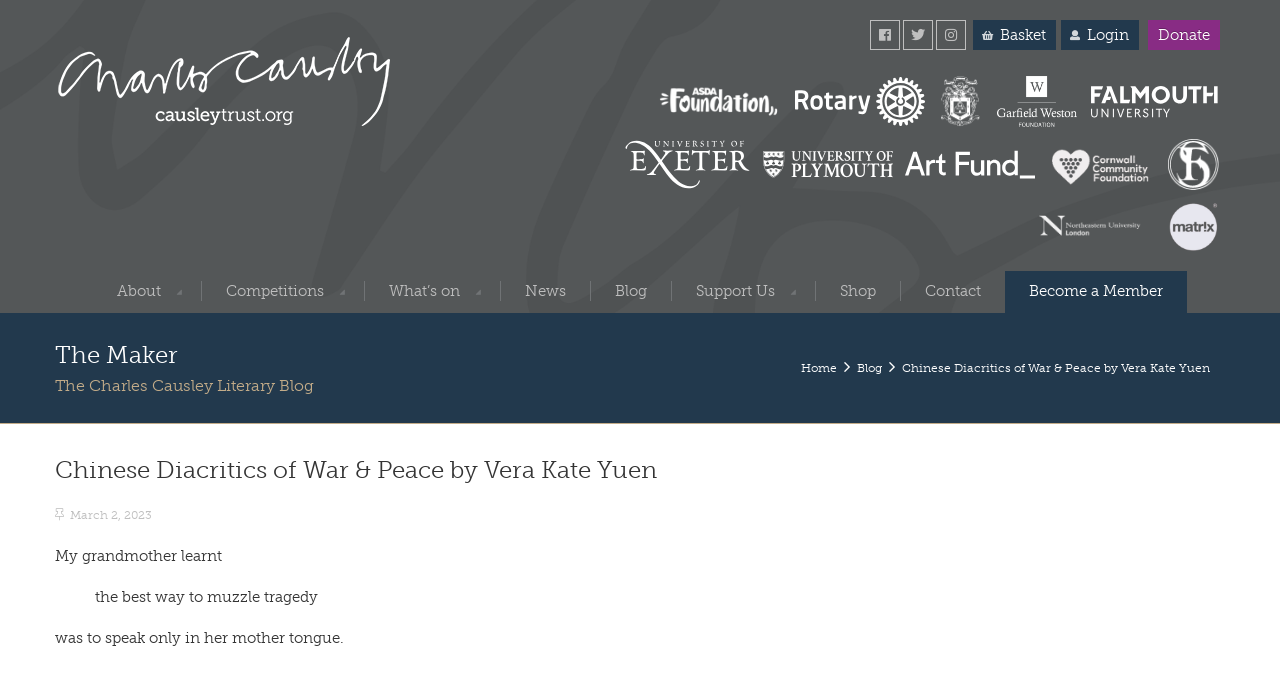Based on the element description parent_node: BasketLogin Donate, identify the bounding box of the UI element in the given webpage screenshot. The coordinates should be in the format (top-left x, top-left y, bottom-right x, bottom-right y) and must be between 0 and 1.

[0.705, 0.029, 0.729, 0.073]